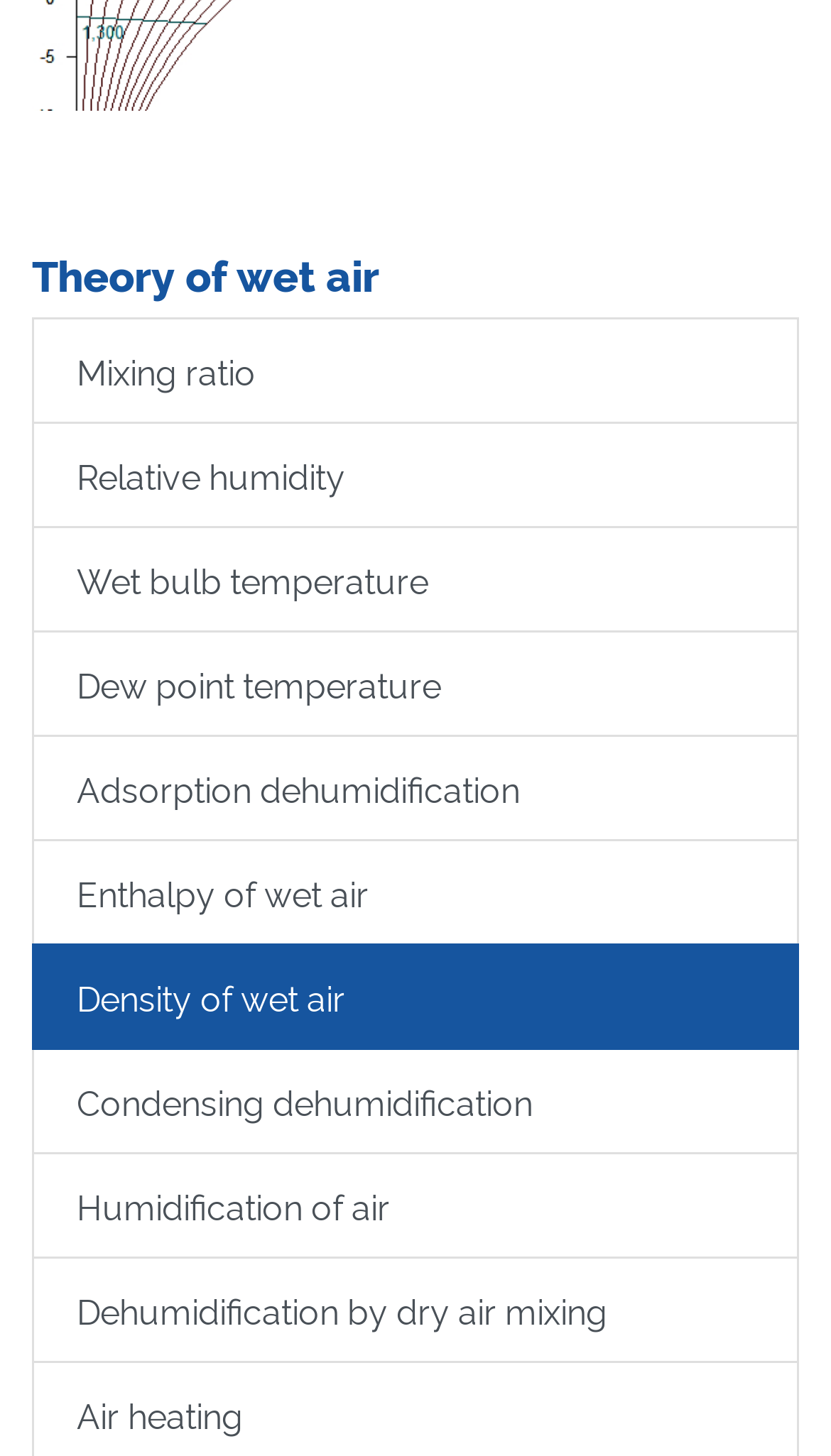Provide your answer to the question using just one word or phrase: What is the topic located at the bottom of the webpage?

Dehumidification by dry air mixing